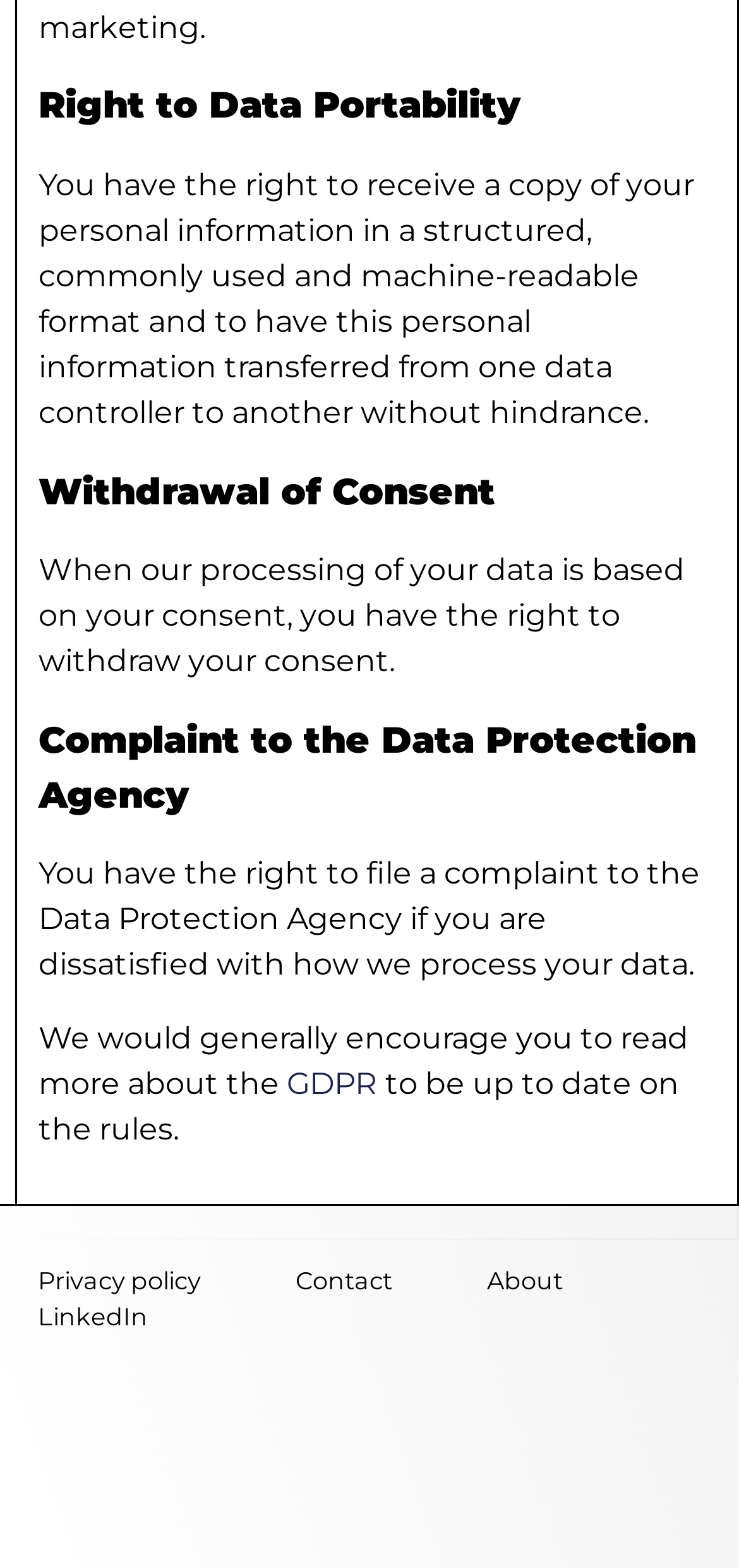Please identify the bounding box coordinates of the clickable area that will allow you to execute the instruction: "Learn more about the GDPR".

[0.388, 0.679, 0.511, 0.702]